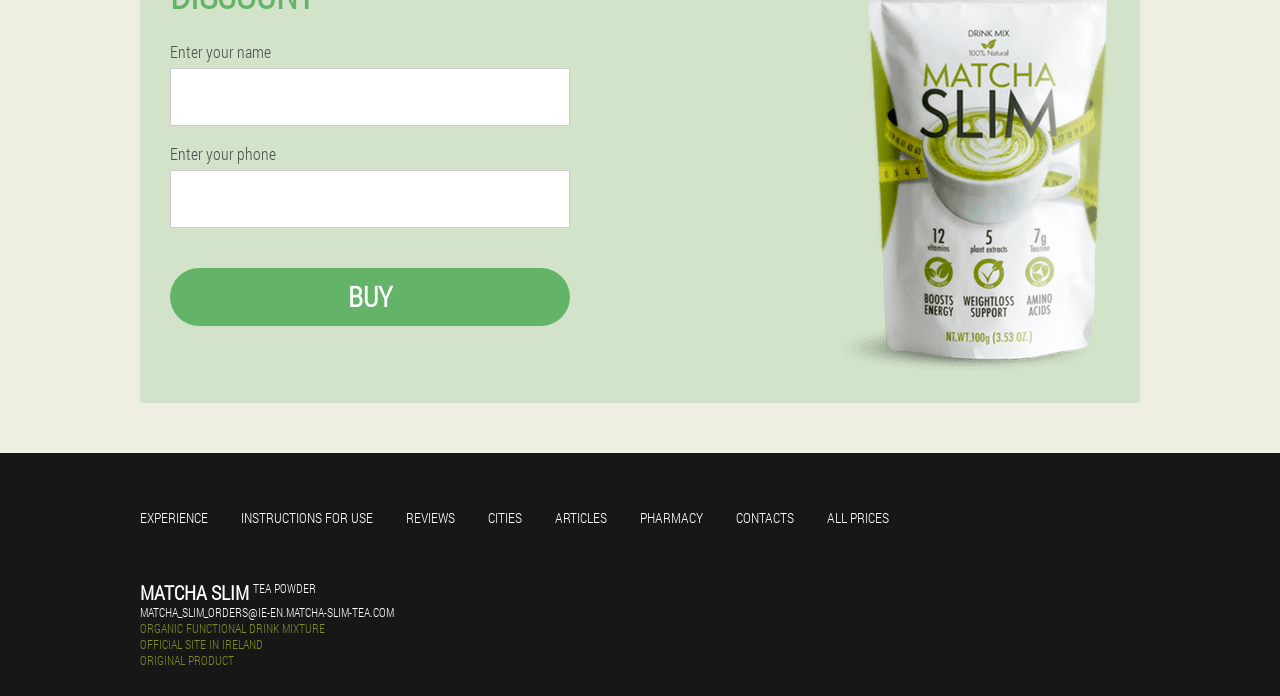Please give a concise answer to this question using a single word or phrase: 
What is the call-to-action button on the webpage?

BUY